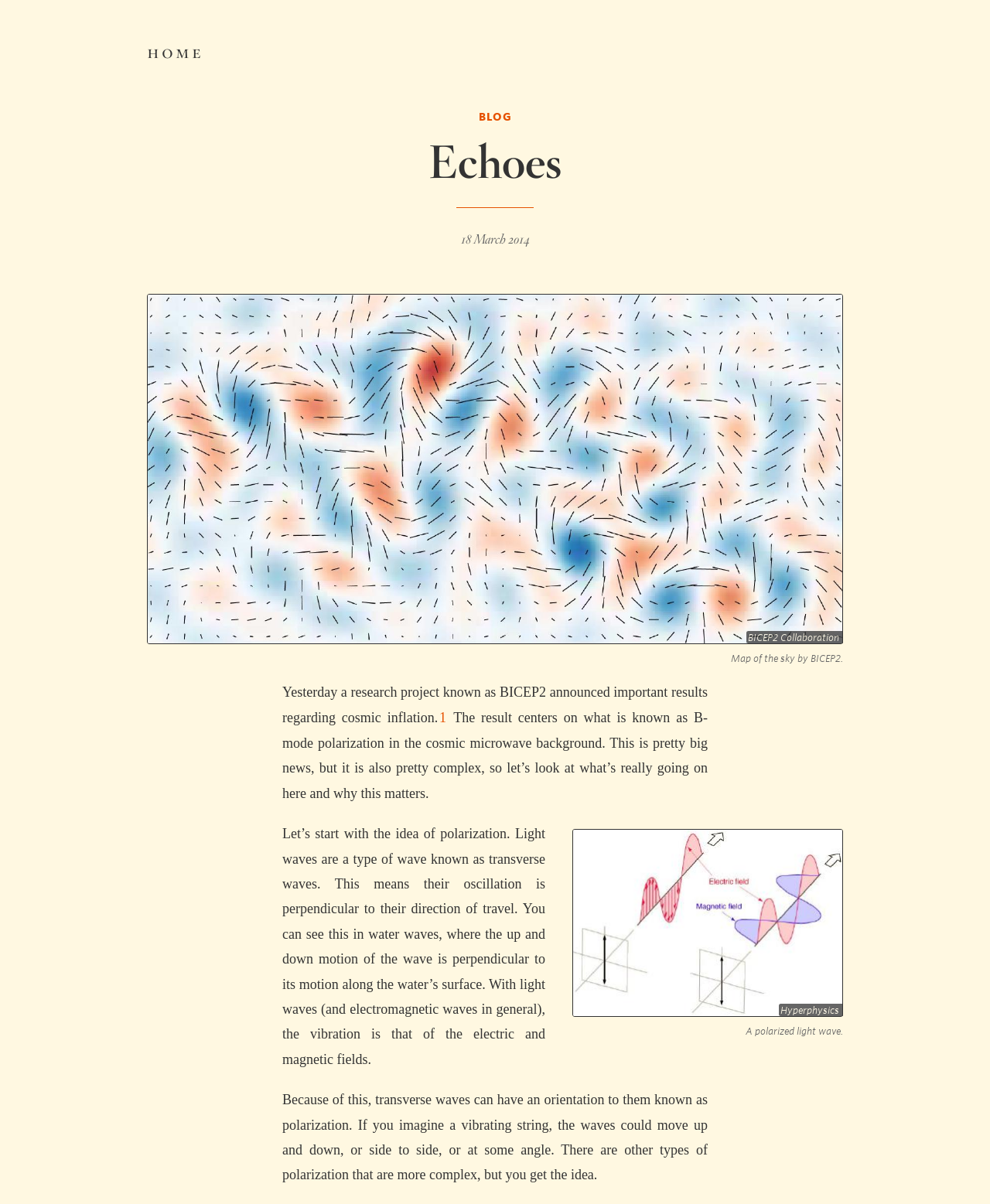Examine the image and give a thorough answer to the following question:
What is the topic of the blog post?

The topic of the blog post can be inferred from the text content, which mentions 'cosmic inflation' and 'B-mode polarization in the cosmic microwave background', indicating that the post is about a scientific topic related to cosmology.